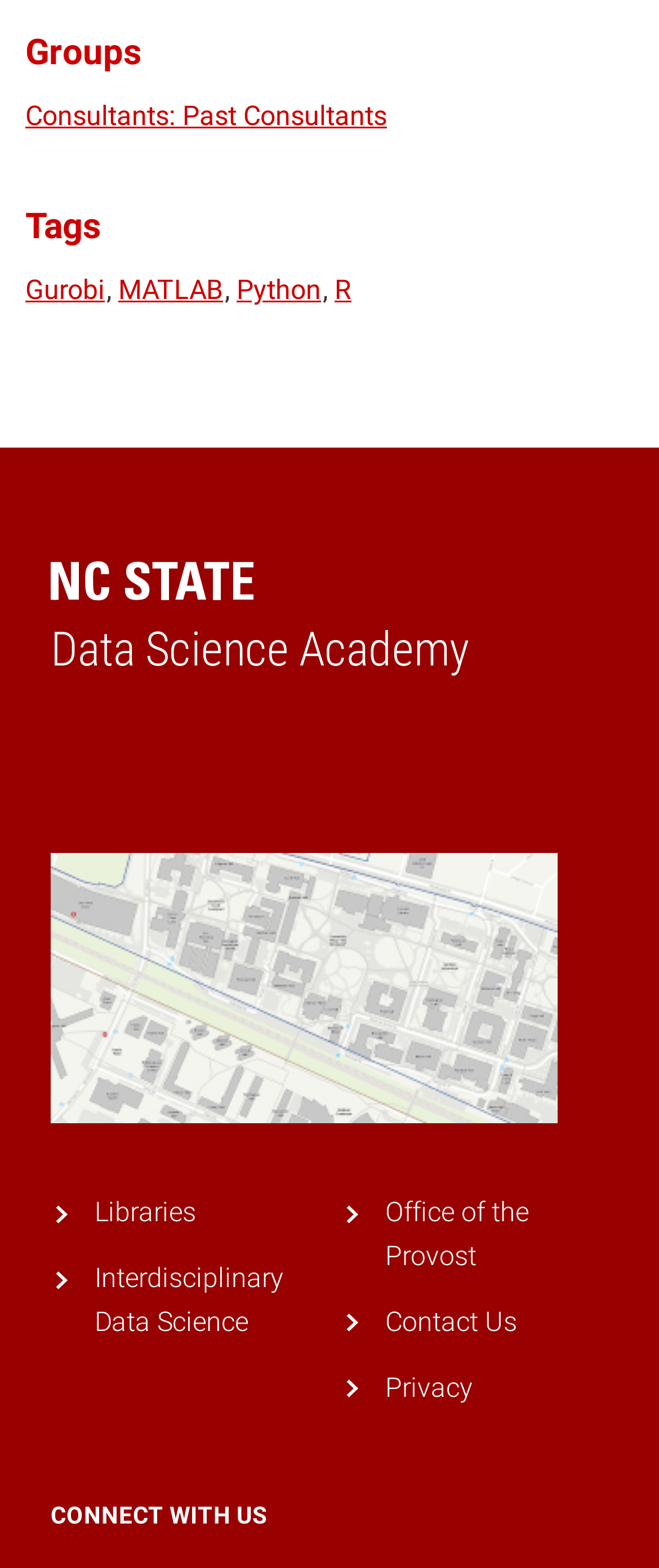What is the name of the university?
Please give a detailed and elaborate answer to the question.

The name of the university is 'NC State', which is indicated by the image element with the text 'NC State' located at the top of the webpage.